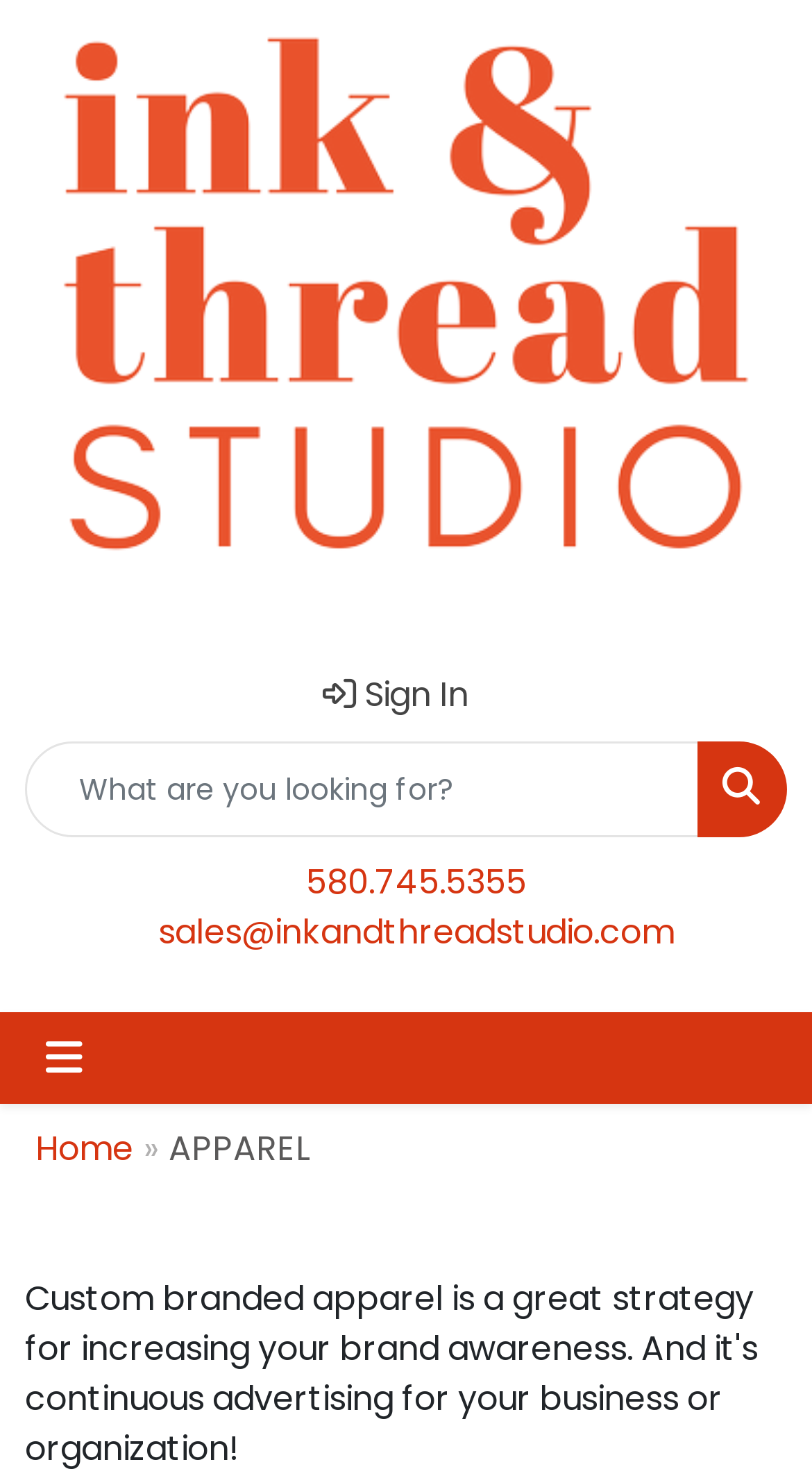Kindly respond to the following question with a single word or a brief phrase: 
What category of products is highlighted on the webpage?

APPAREL